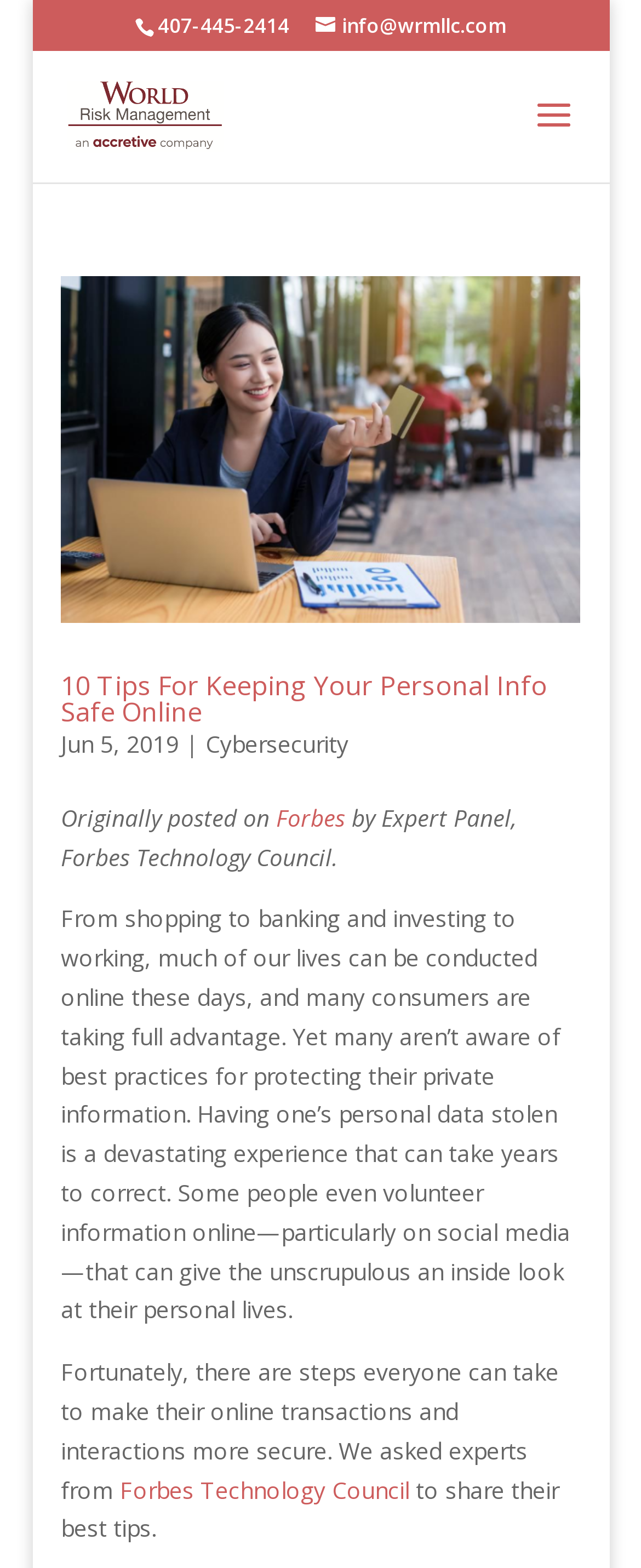What is the category of the article?
Provide a detailed answer to the question using information from the image.

I found the category of the article by looking at the link element with the bounding box coordinates [0.321, 0.464, 0.544, 0.484], which contains the text 'Cybersecurity'.